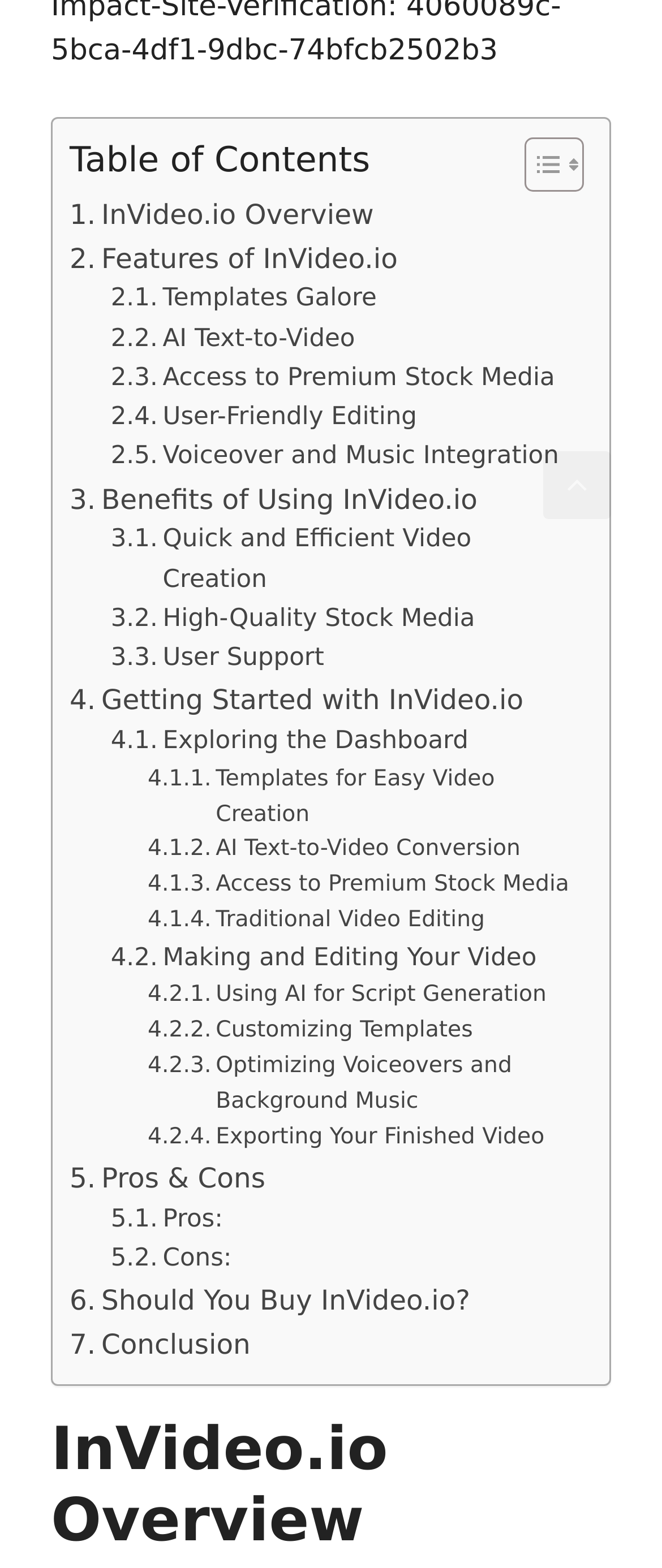Given the description of a UI element: "Exporting Your Finished Video", identify the bounding box coordinates of the matching element in the webpage screenshot.

[0.223, 0.715, 0.822, 0.738]